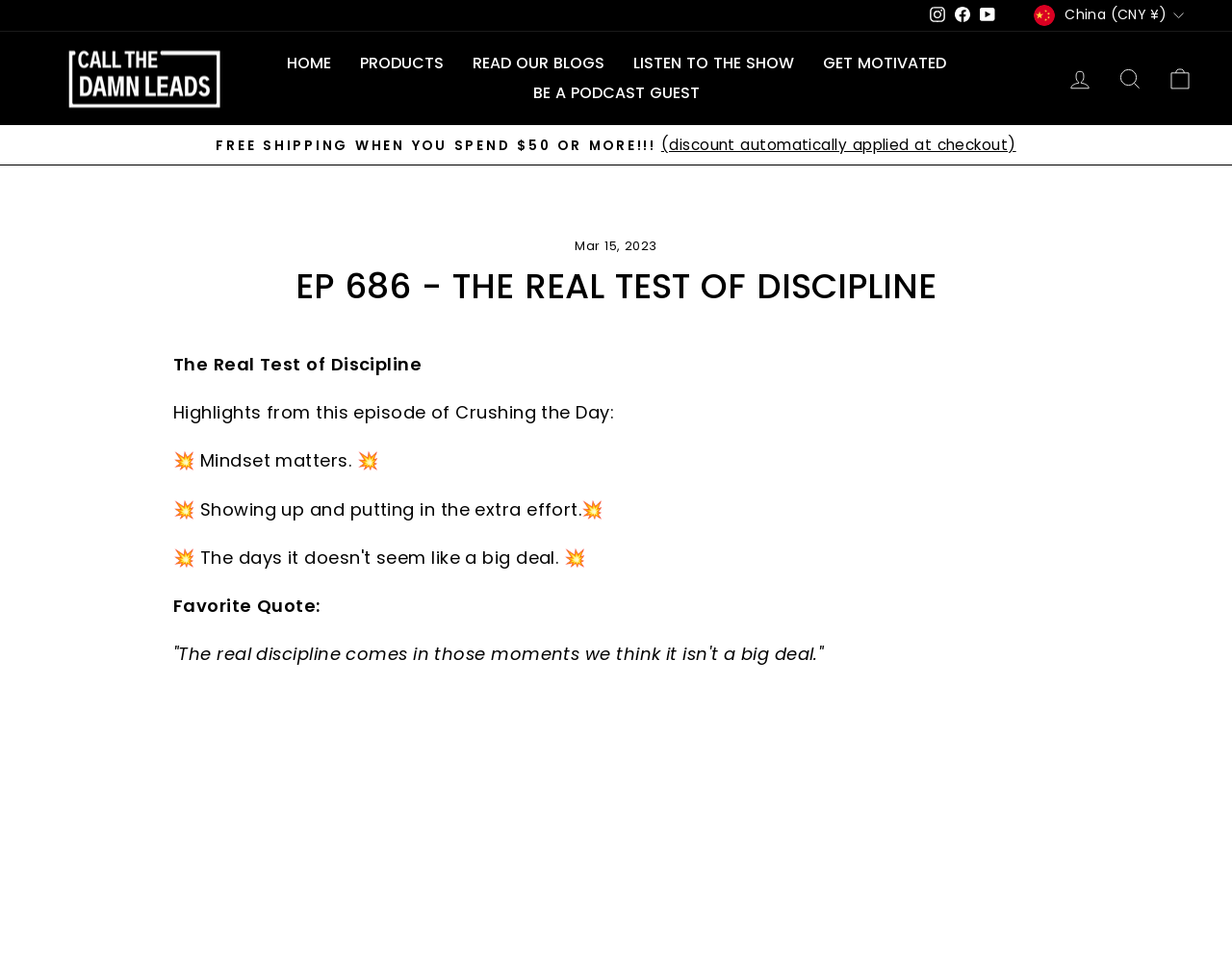Determine the bounding box coordinates for the area that should be clicked to carry out the following instruction: "Open Instagram".

[0.751, 0.0, 0.771, 0.032]